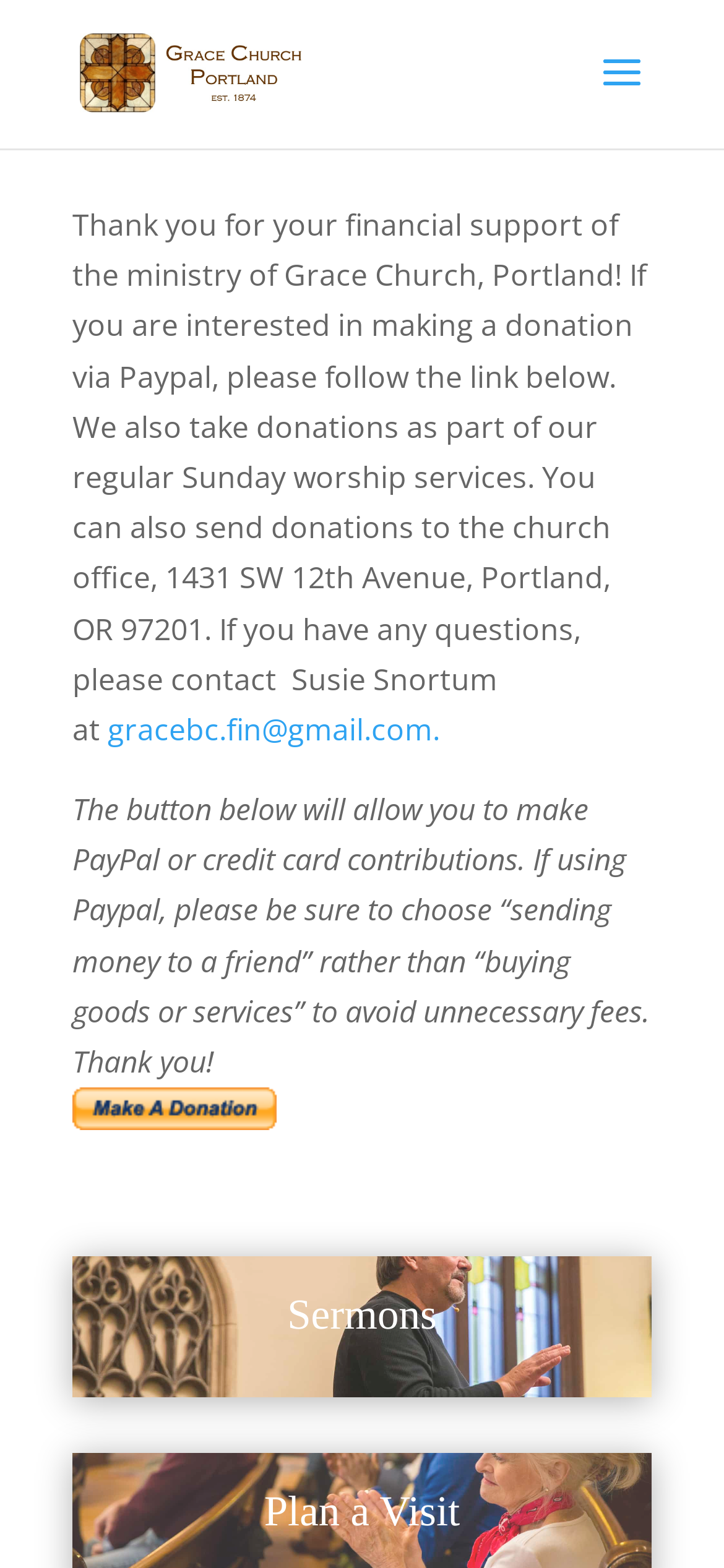What are the other two sections on the webpage?
Please analyze the image and answer the question with as much detail as possible.

I found this information by looking at the heading elements on the webpage, which include 'Sermons' and 'Plan a Visit'. These headings suggest that there are two other sections on the webpage in addition to the donation section.